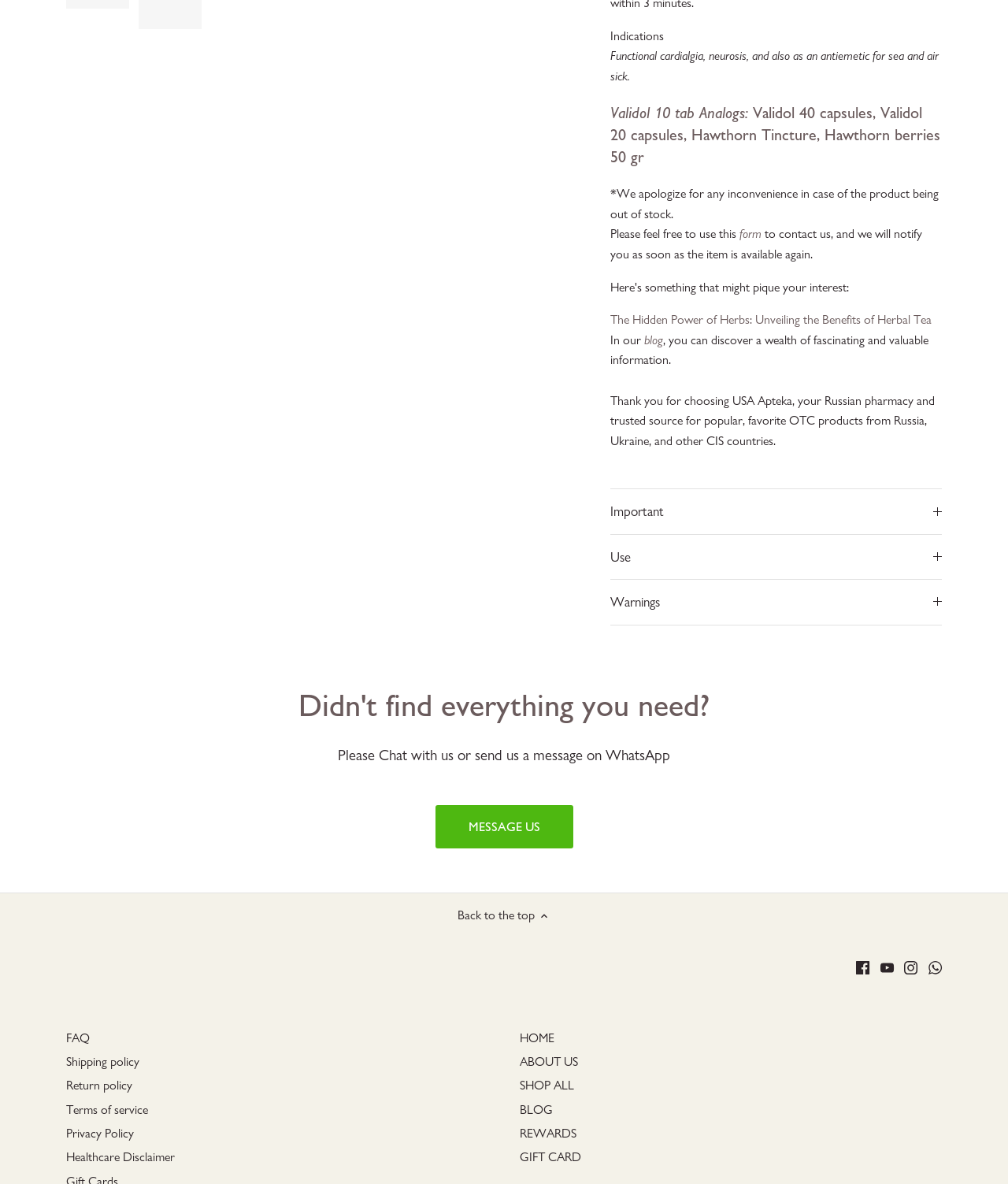Please respond to the question using a single word or phrase:
What can I do if a product is out of stock?

Contact us